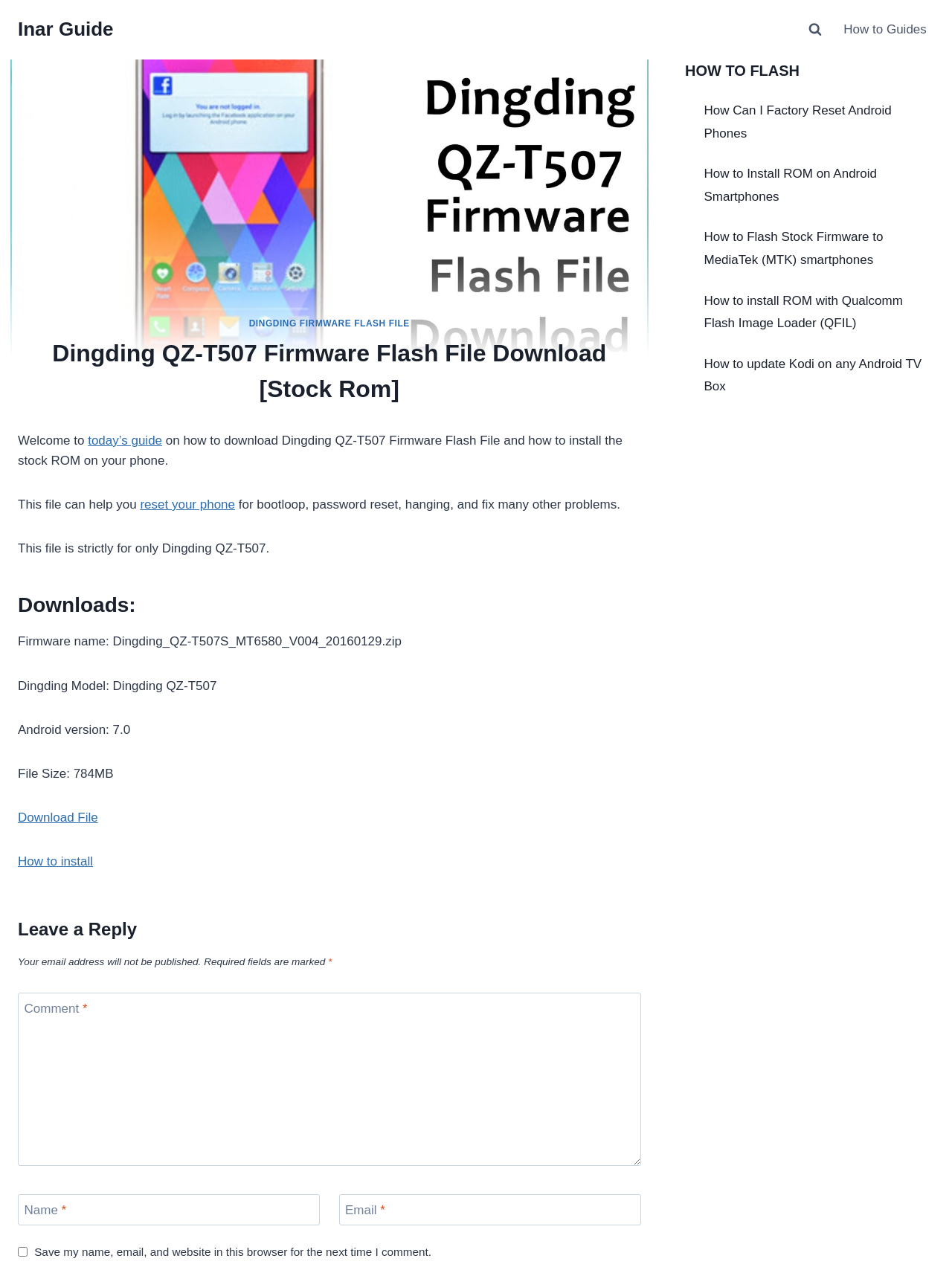Using the provided element description "reset your phone", determine the bounding box coordinates of the UI element.

[0.147, 0.392, 0.247, 0.403]